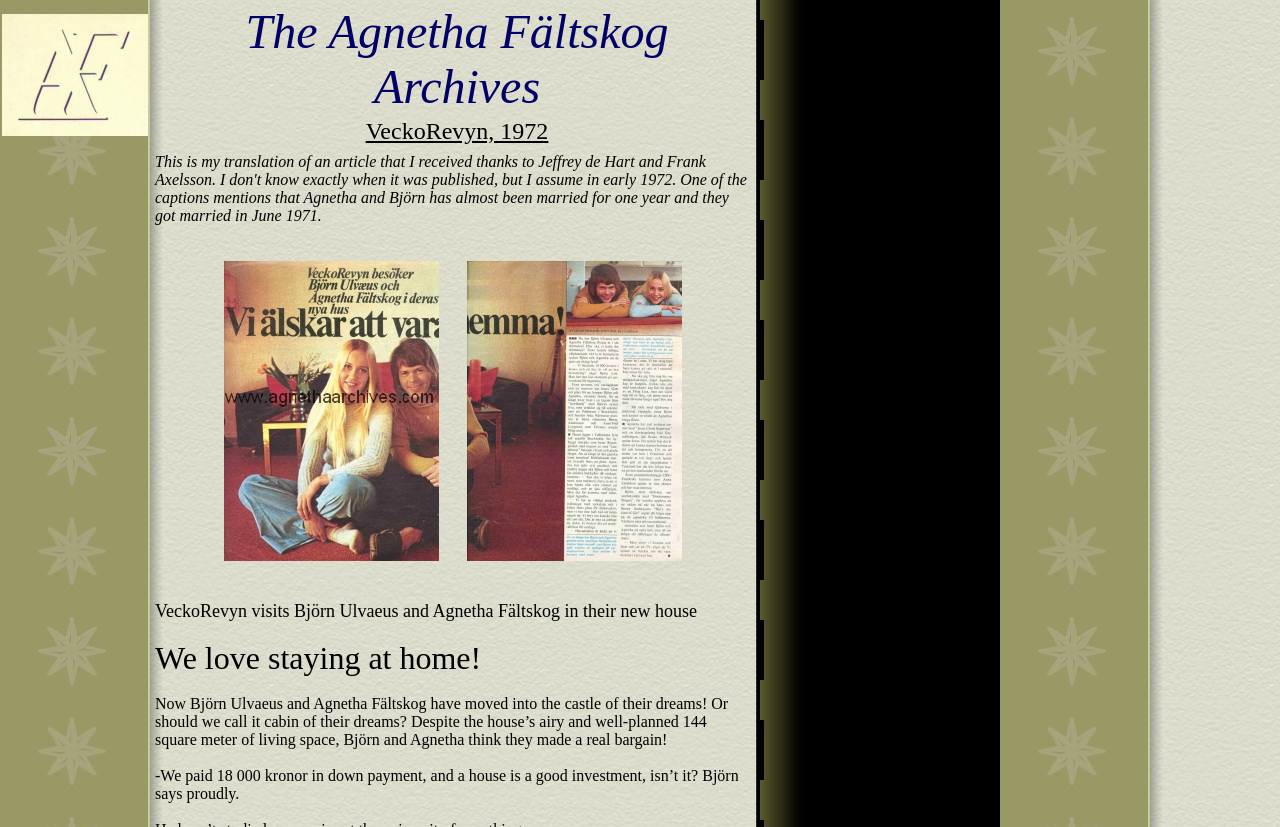Describe all the visual and textual components of the webpage comprehensively.

The webpage is dedicated to the Agnetha Fältskog Archives, specifically featuring VeckoRevyn from 1972. At the top, there are two rows of images, with three images in each row, taking up the majority of the screen width. The images are evenly spaced and aligned horizontally.

Below the top rows of images, there is a section with a title that reads "The Agnetha Fältskog Archives" on the top and "VeckoRevyn, 1972" on the bottom. This section is divided into two parts, with the title "The Agnetha Fältskog Archives" taking up the top portion and "VeckoRevyn, 1972" taking up the bottom portion.

To the right of the title section, there is another image. Below the title section, there is a row of two images, followed by a table with two rows of images. The images in the table are smaller than the ones at the top.

On the bottom left, there are two large images, one on top of the other. These images take up a significant portion of the screen width.